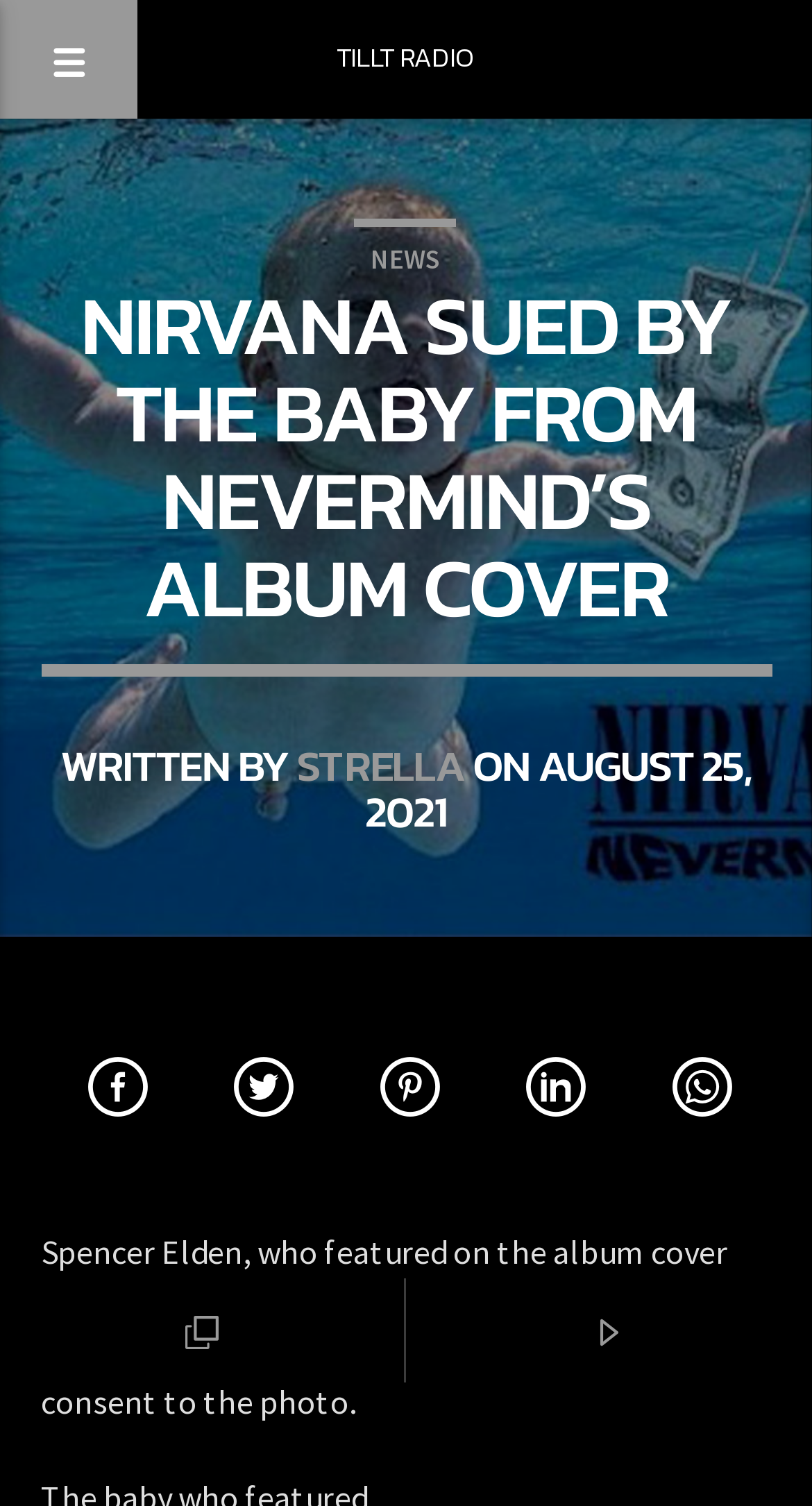Find the primary header on the webpage and provide its text.

NIRVANA SUED BY THE BABY FROM NEVERMIND’S ALBUM COVER